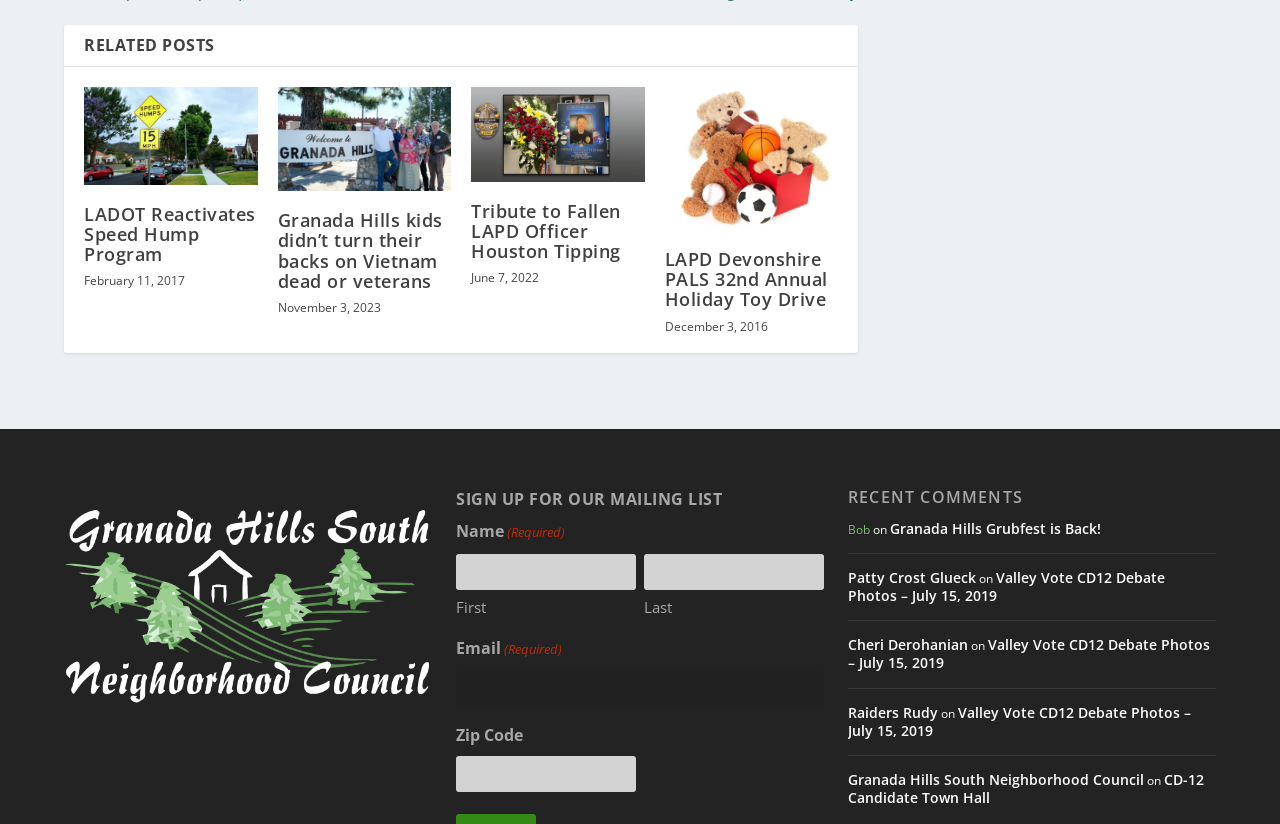Locate the bounding box coordinates of the area you need to click to fulfill this instruction: 'Enter your first name in the input field'. The coordinates must be in the form of four float numbers ranging from 0 to 1: [left, top, right, bottom].

[0.356, 0.672, 0.497, 0.716]